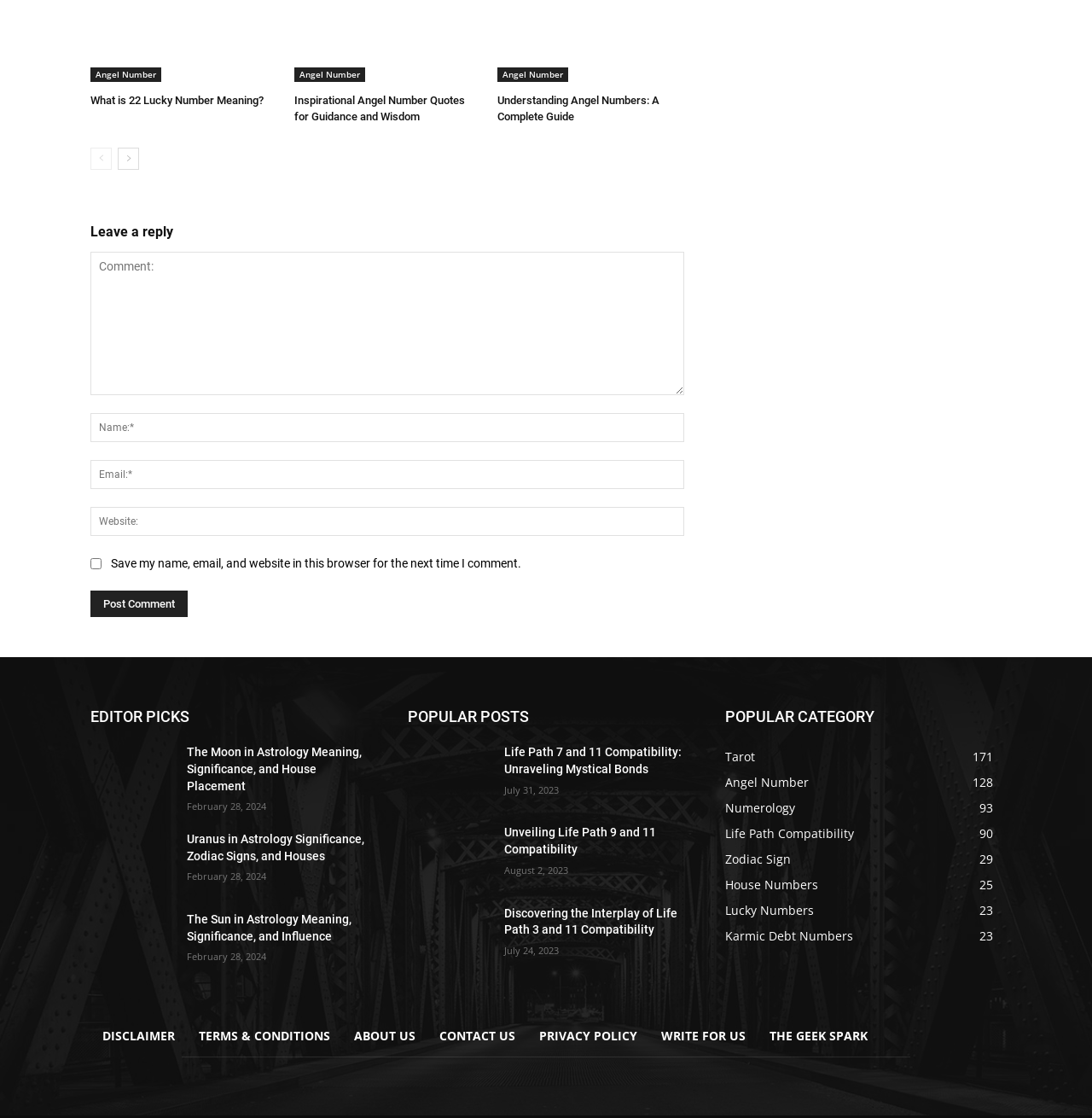Locate the bounding box coordinates of the area that needs to be clicked to fulfill the following instruction: "Read the article about 'The Moon in Astrology Meaning, Significance, and House Placement'". The coordinates should be in the format of four float numbers between 0 and 1, namely [left, top, right, bottom].

[0.083, 0.665, 0.159, 0.717]